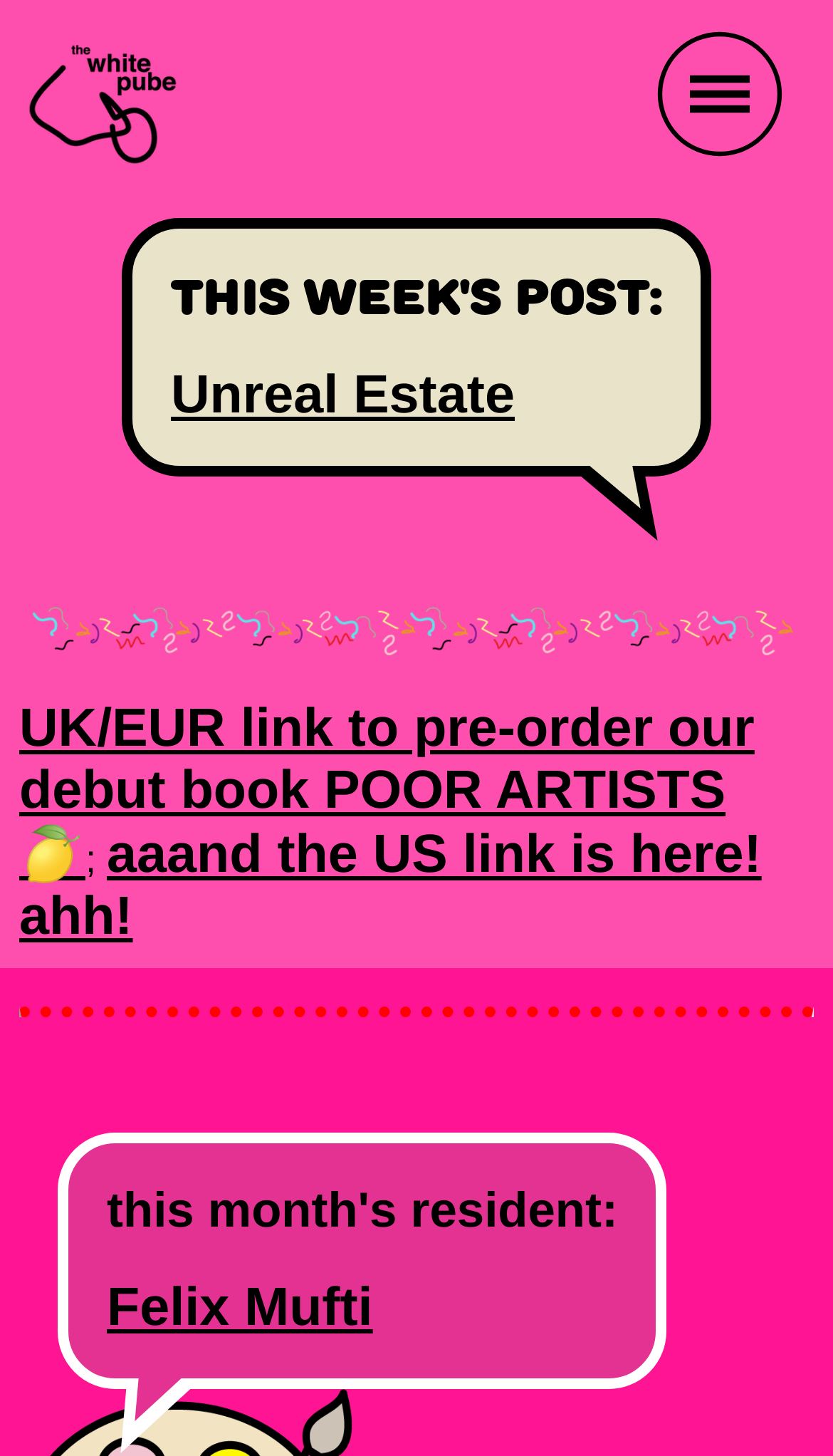How many links are there on the page?
Refer to the image and respond with a one-word or short-phrase answer.

5